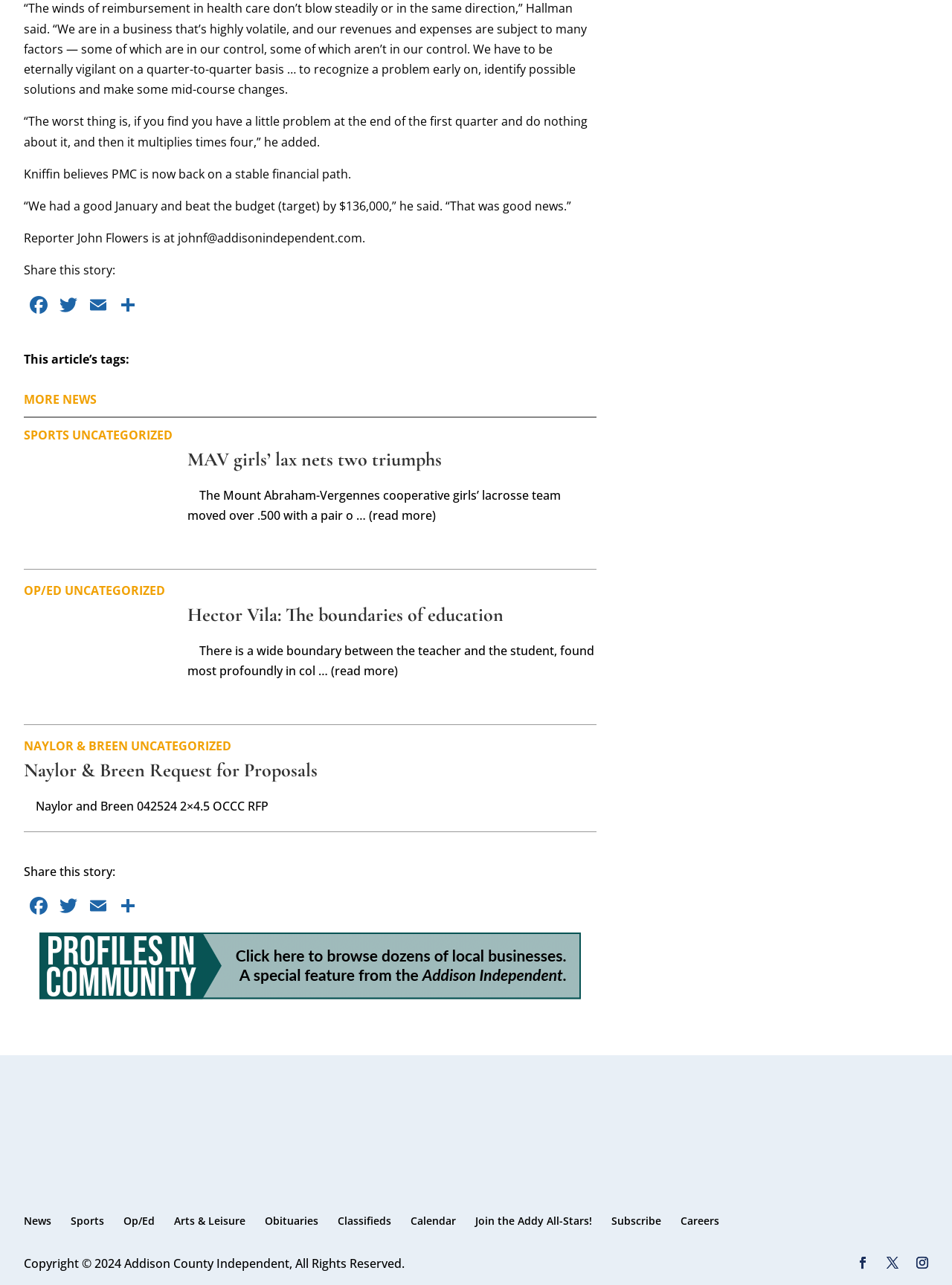Answer the question using only a single word or phrase: 
Who is the reporter of the article?

John Flowers